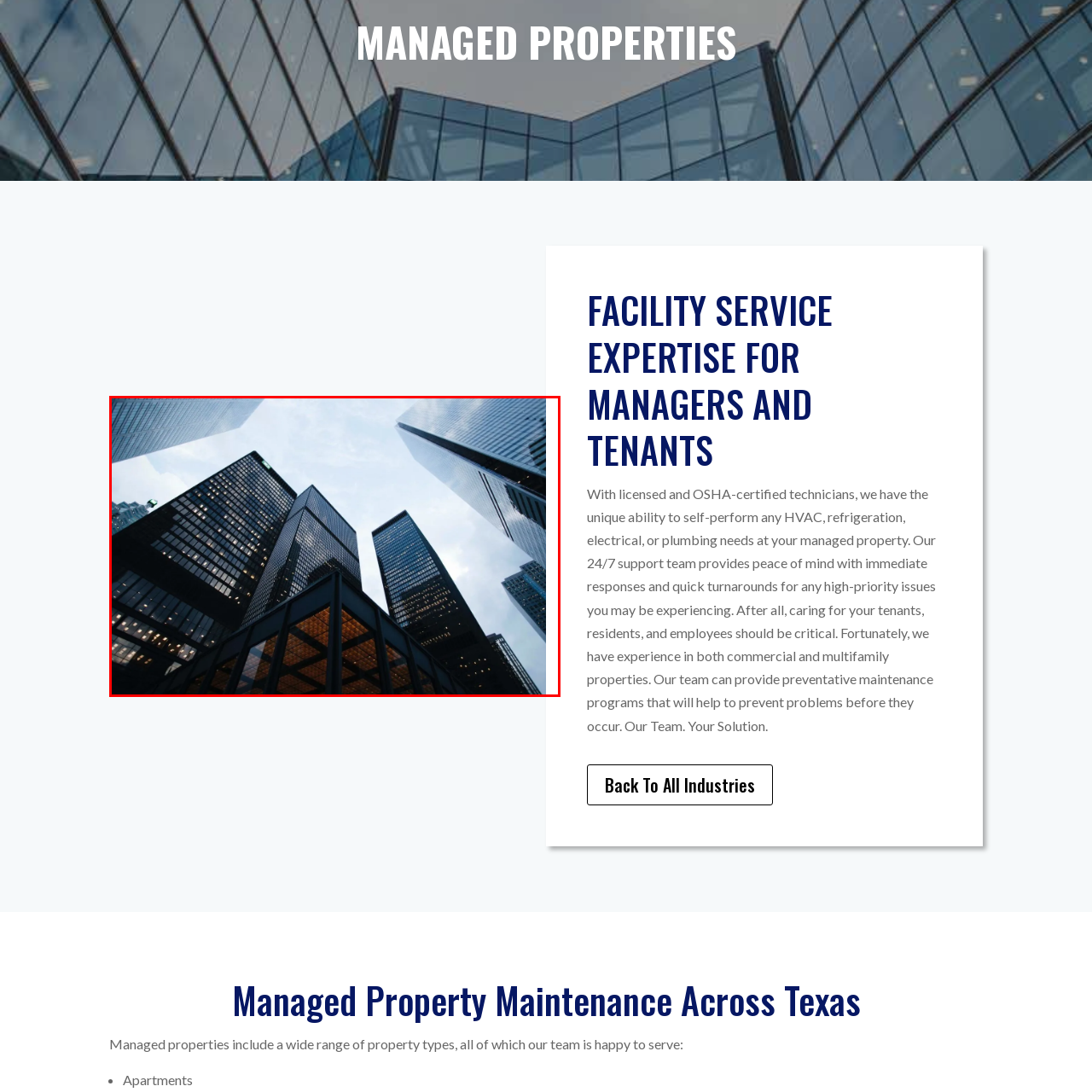Examine the image within the red border, Are the buildings well-maintained? 
Please provide a one-word or one-phrase answer.

Yes